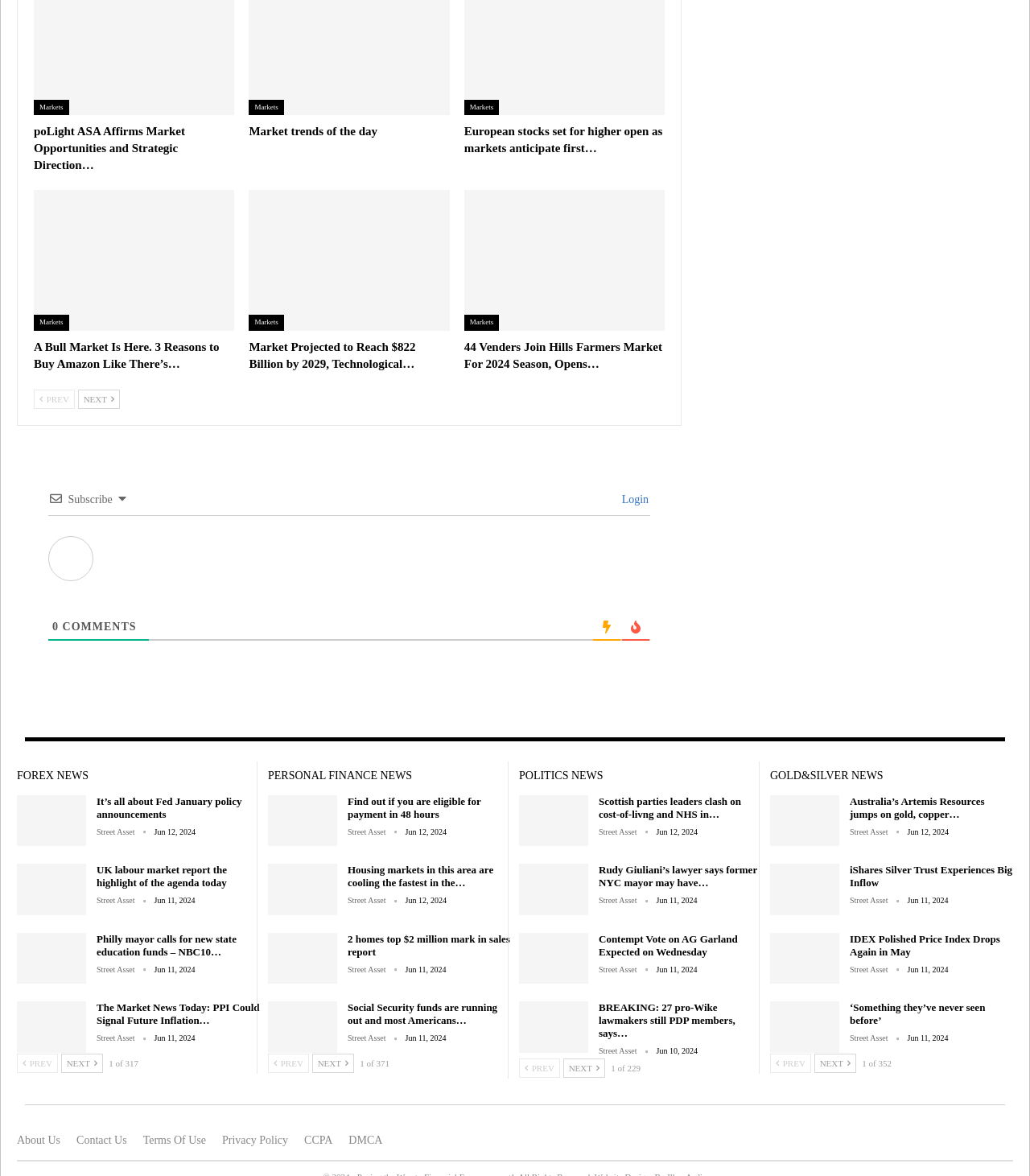Give the bounding box coordinates for the element described as: "Terms of Use".

[0.139, 0.964, 0.2, 0.975]